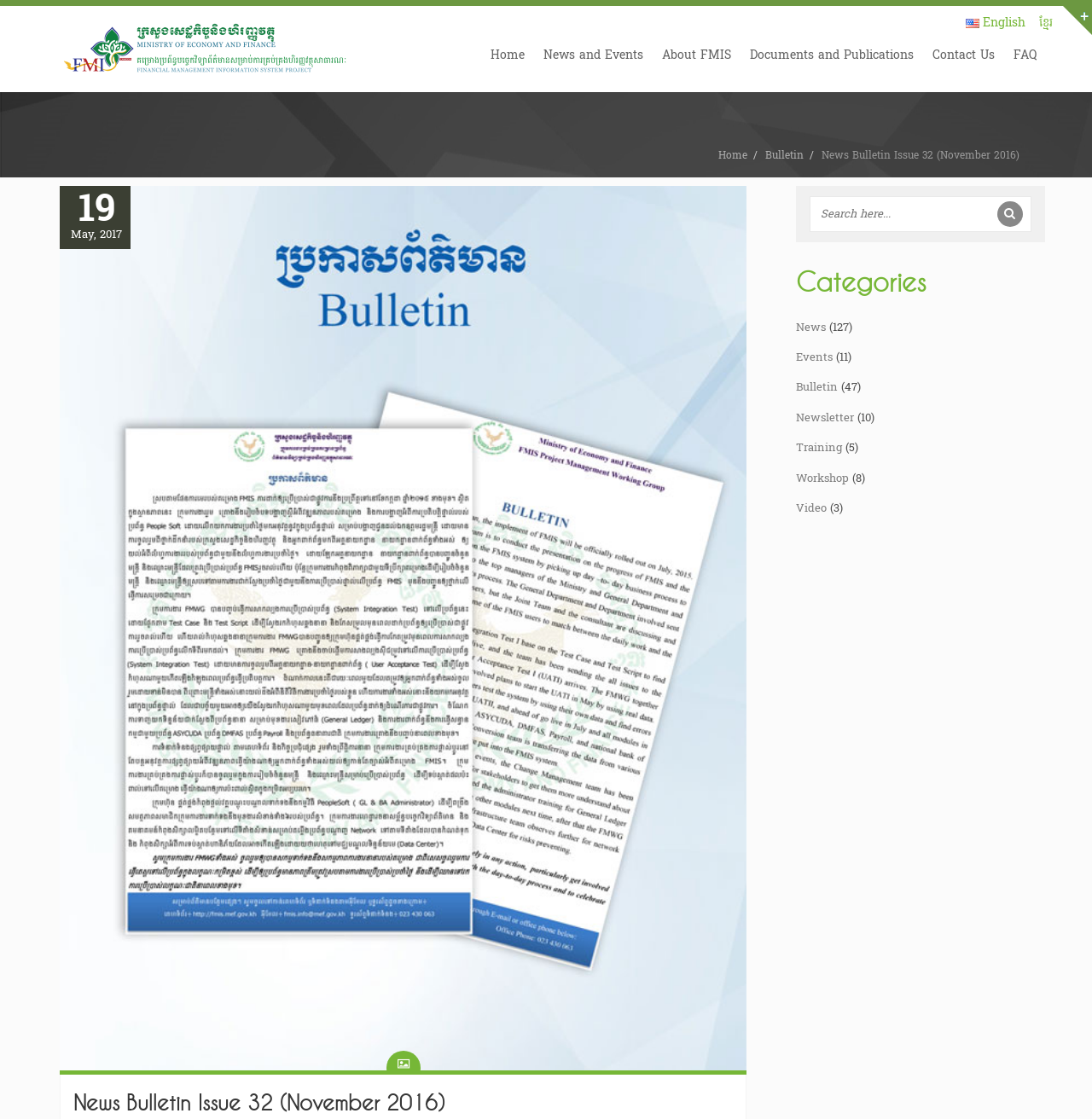From the webpage screenshot, predict the bounding box of the UI element that matches this description: "name="s" placeholder="Search here..."".

[0.741, 0.175, 0.945, 0.207]